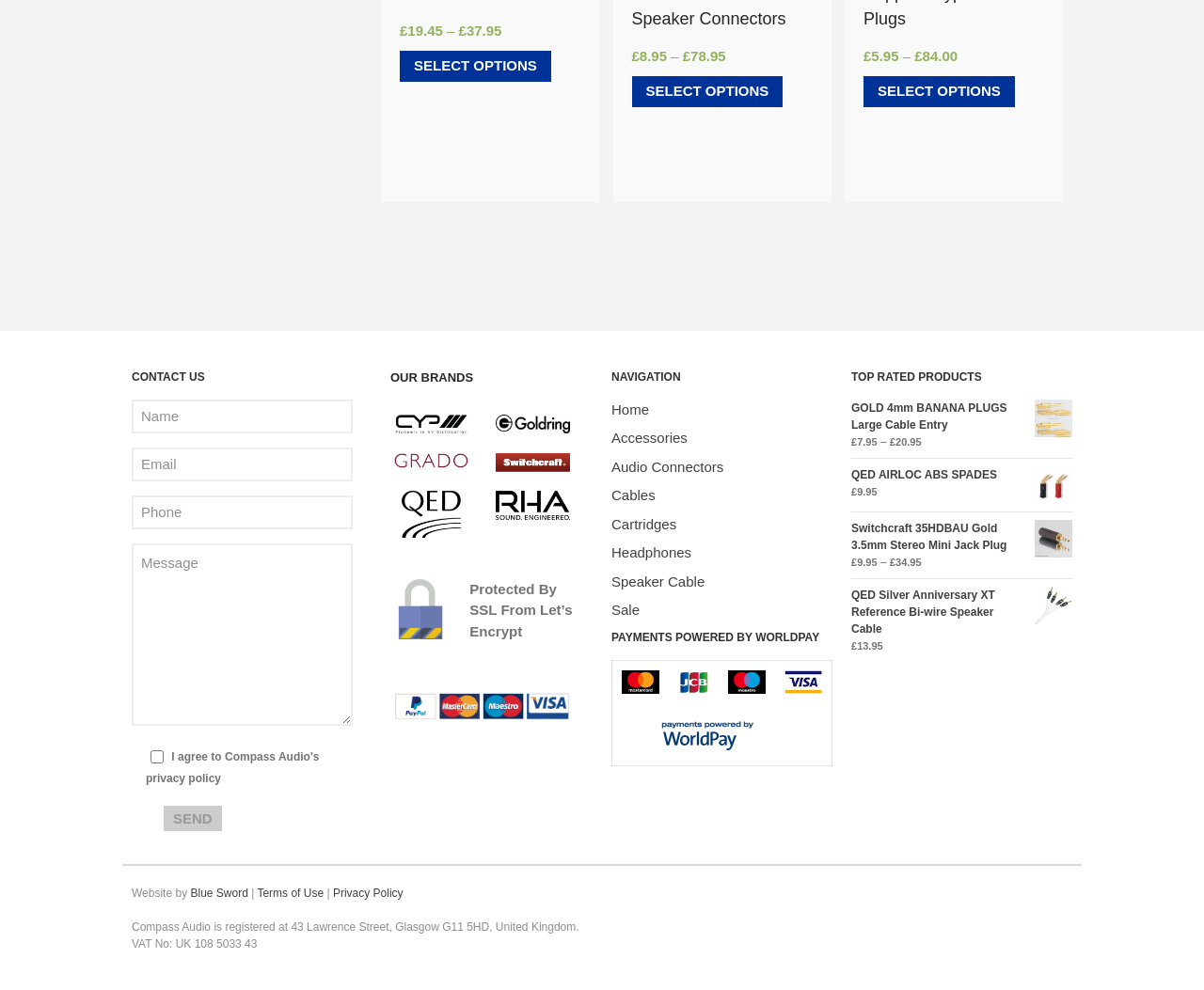Please determine the bounding box coordinates for the element that should be clicked to follow these instructions: "Click 'Send'".

[0.136, 0.814, 0.184, 0.84]